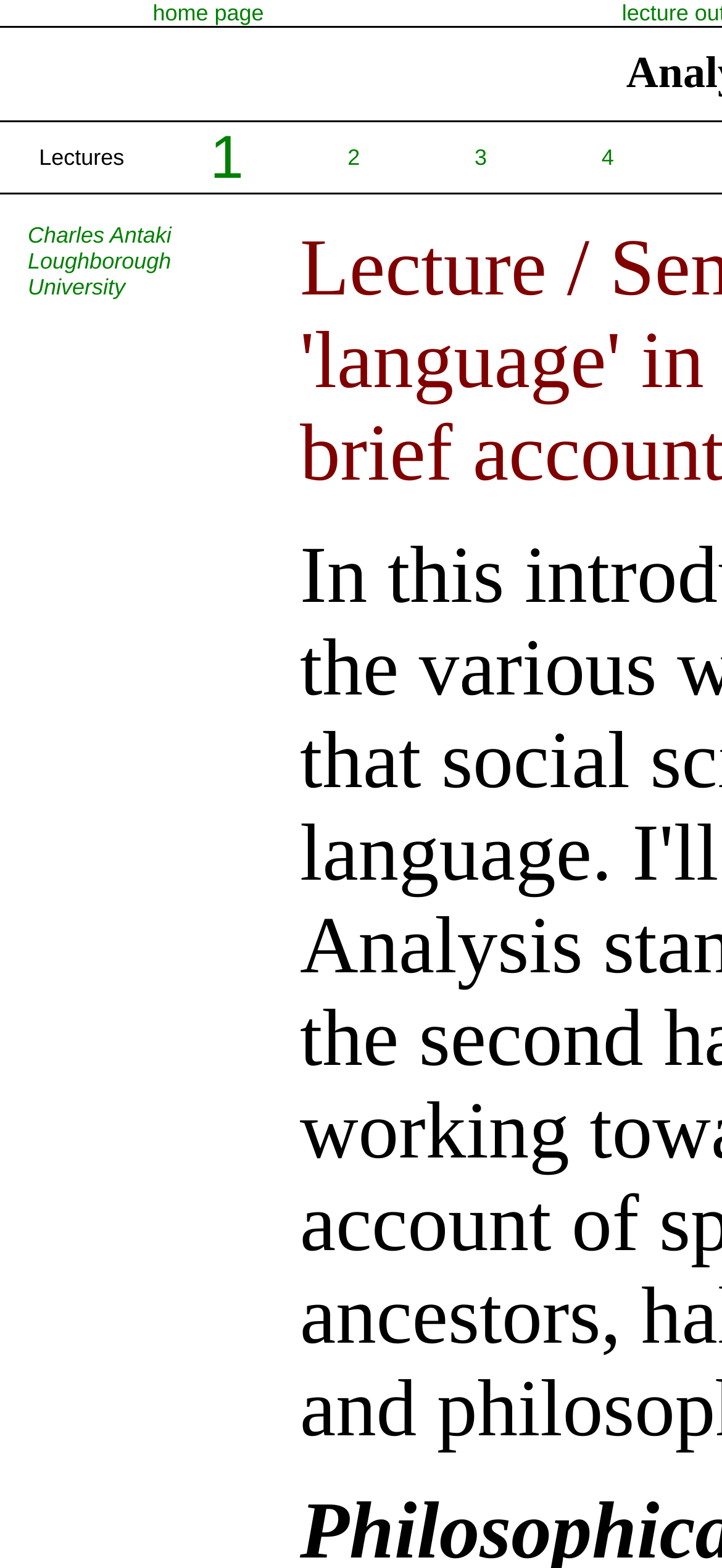Find the bounding box of the UI element described as follows: "2".

[0.481, 0.092, 0.499, 0.109]